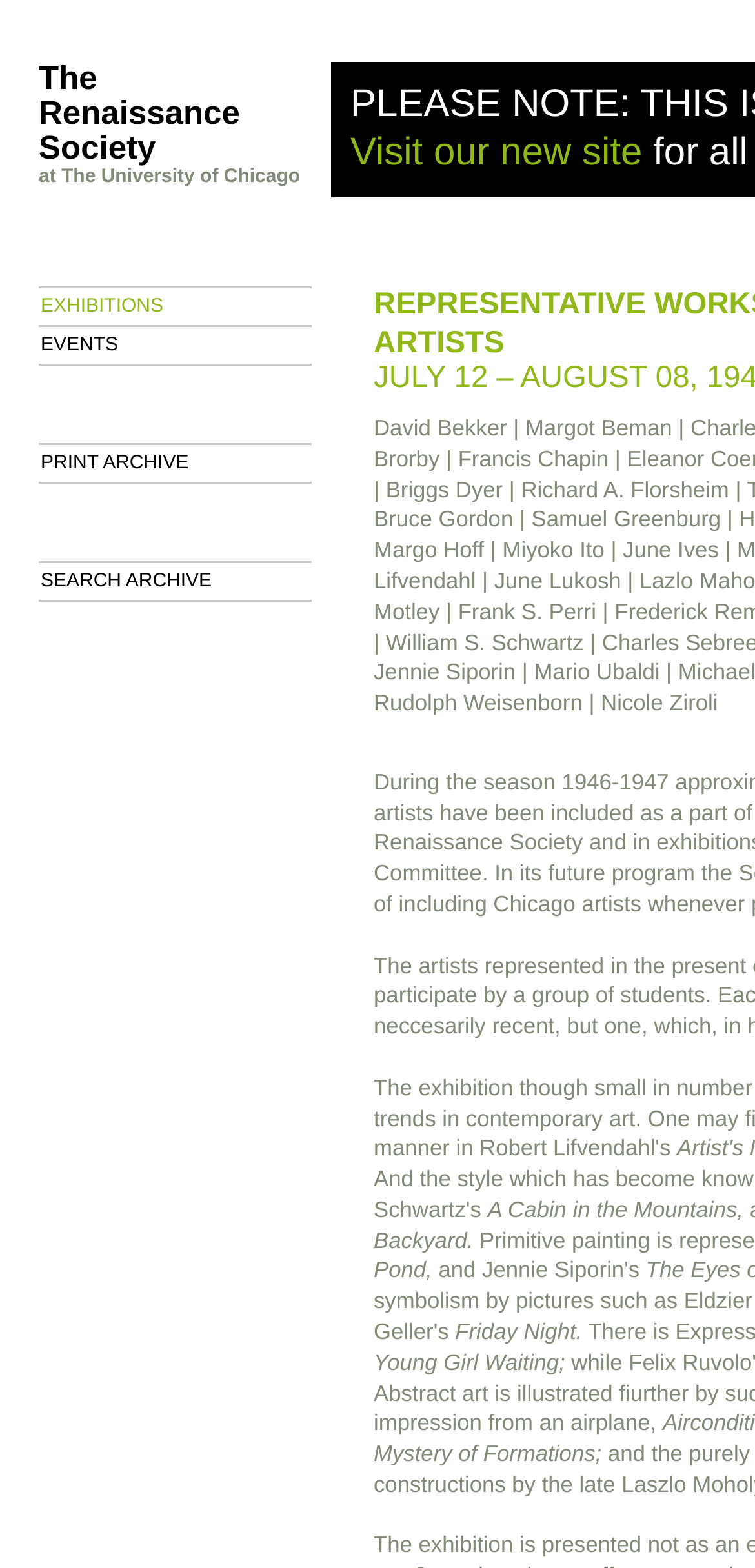What type of institution is this?
Identify the answer in the screenshot and reply with a single word or phrase.

Art Museum